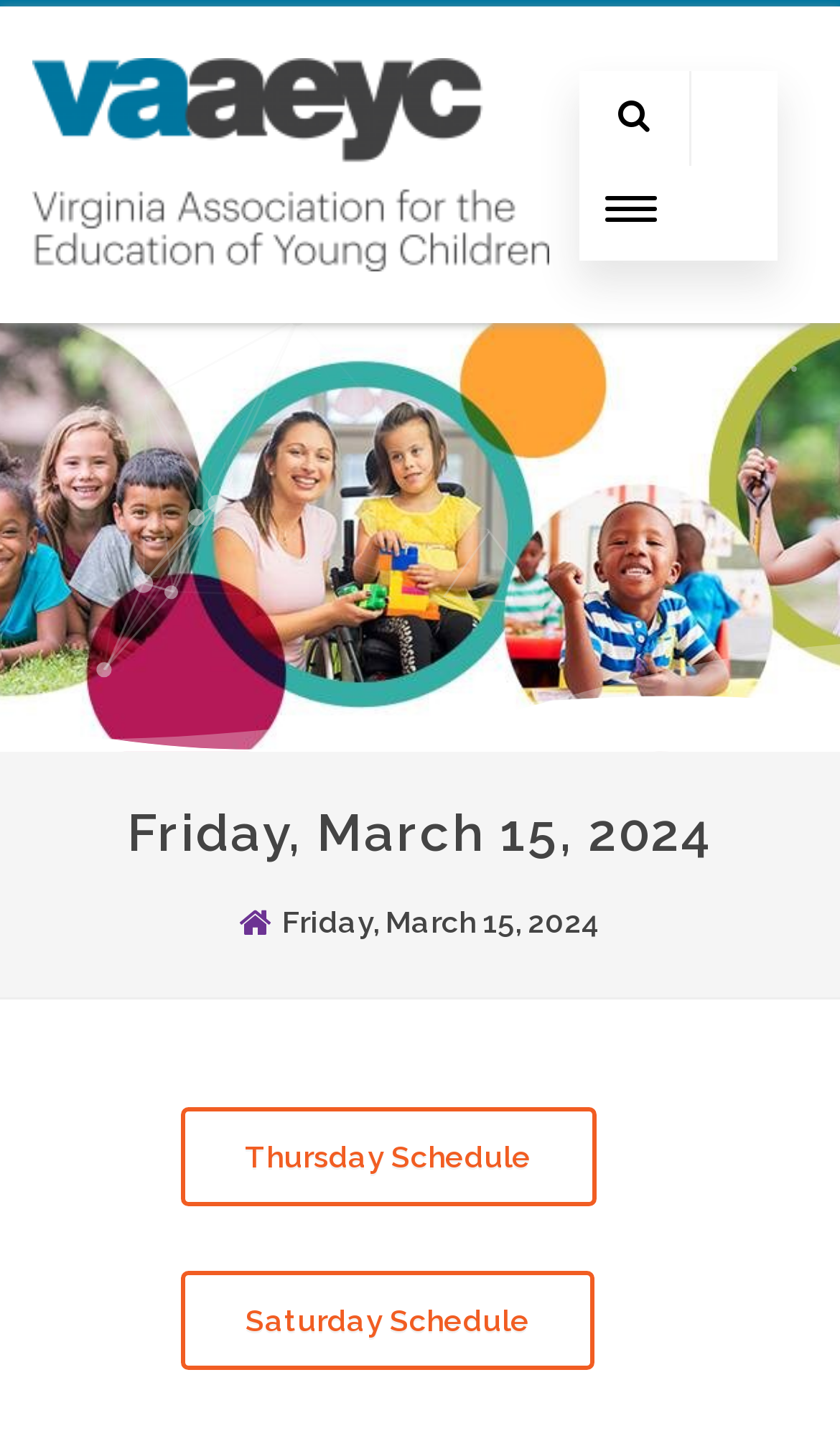From the given element description: "Saturday Schedule", find the bounding box for the UI element. Provide the coordinates as four float numbers between 0 and 1, in the order [left, top, right, bottom].

[0.215, 0.885, 0.708, 0.954]